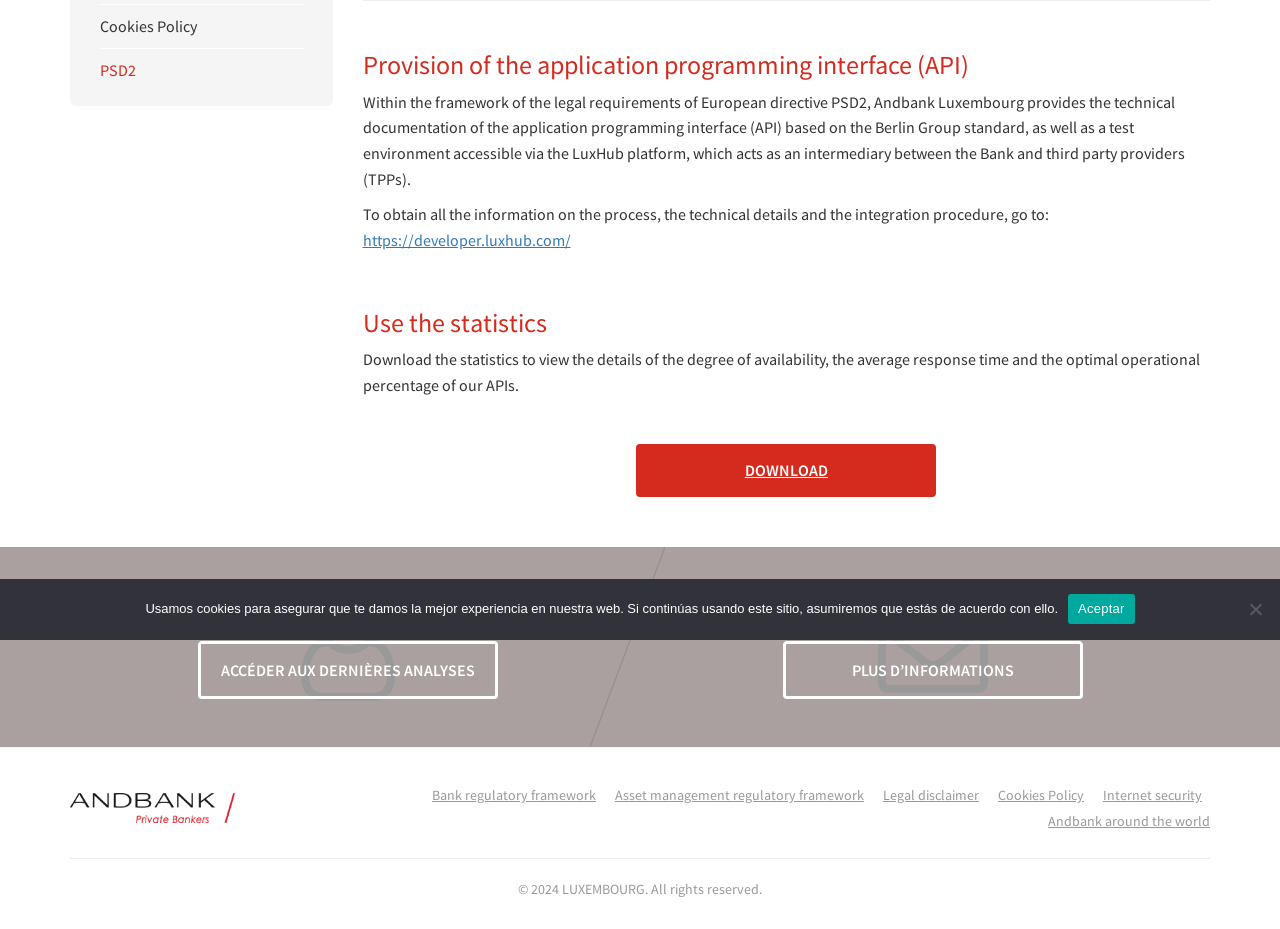Using the given element description, provide the bounding box coordinates (top-left x, top-left y, bottom-right x, bottom-right y) for the corresponding UI element in the screenshot: Bank regulatory framework

[0.338, 0.846, 0.466, 0.866]